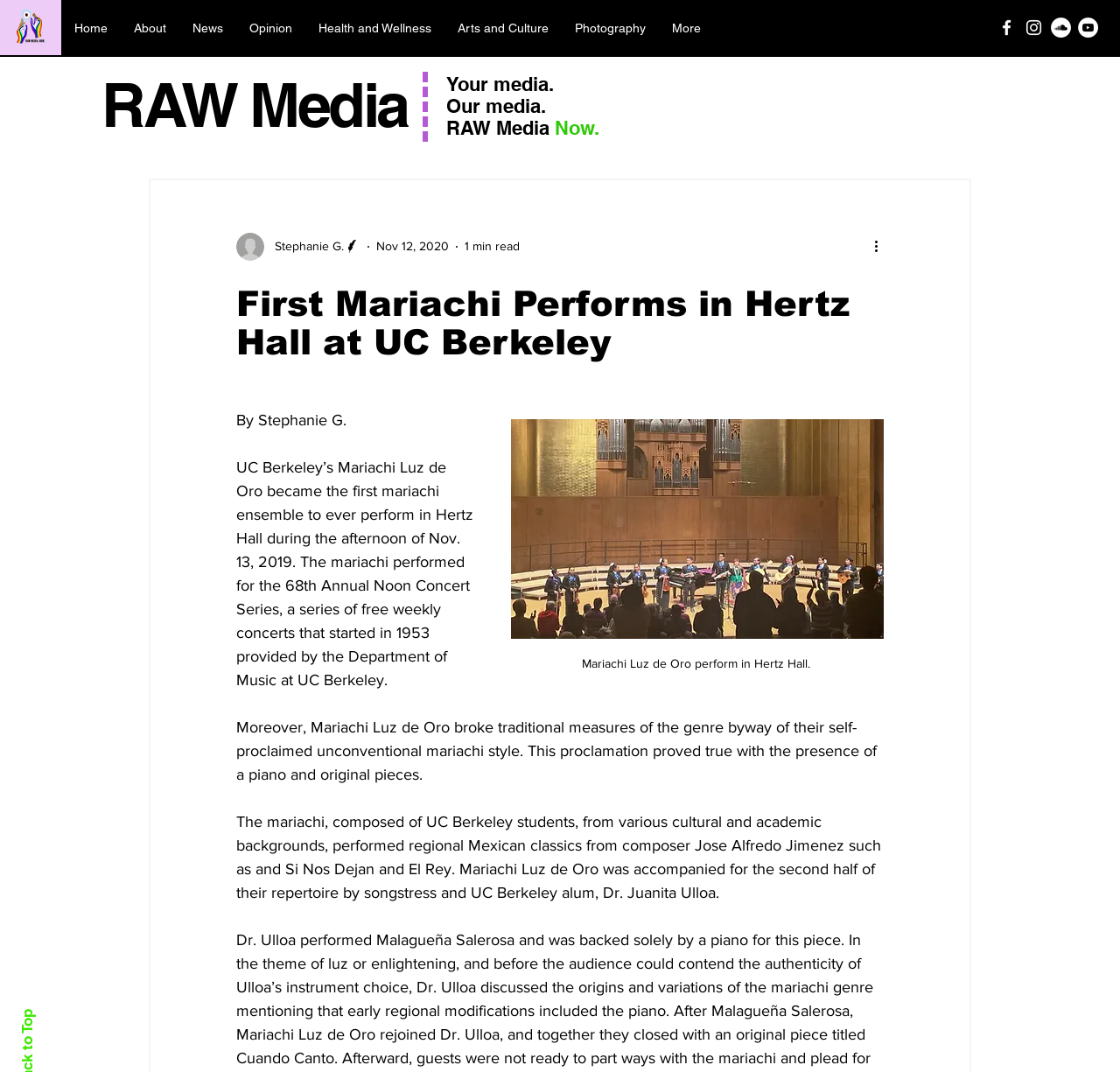Please identify the bounding box coordinates of the area I need to click to accomplish the following instruction: "Read more about the article".

[0.456, 0.391, 0.789, 0.642]